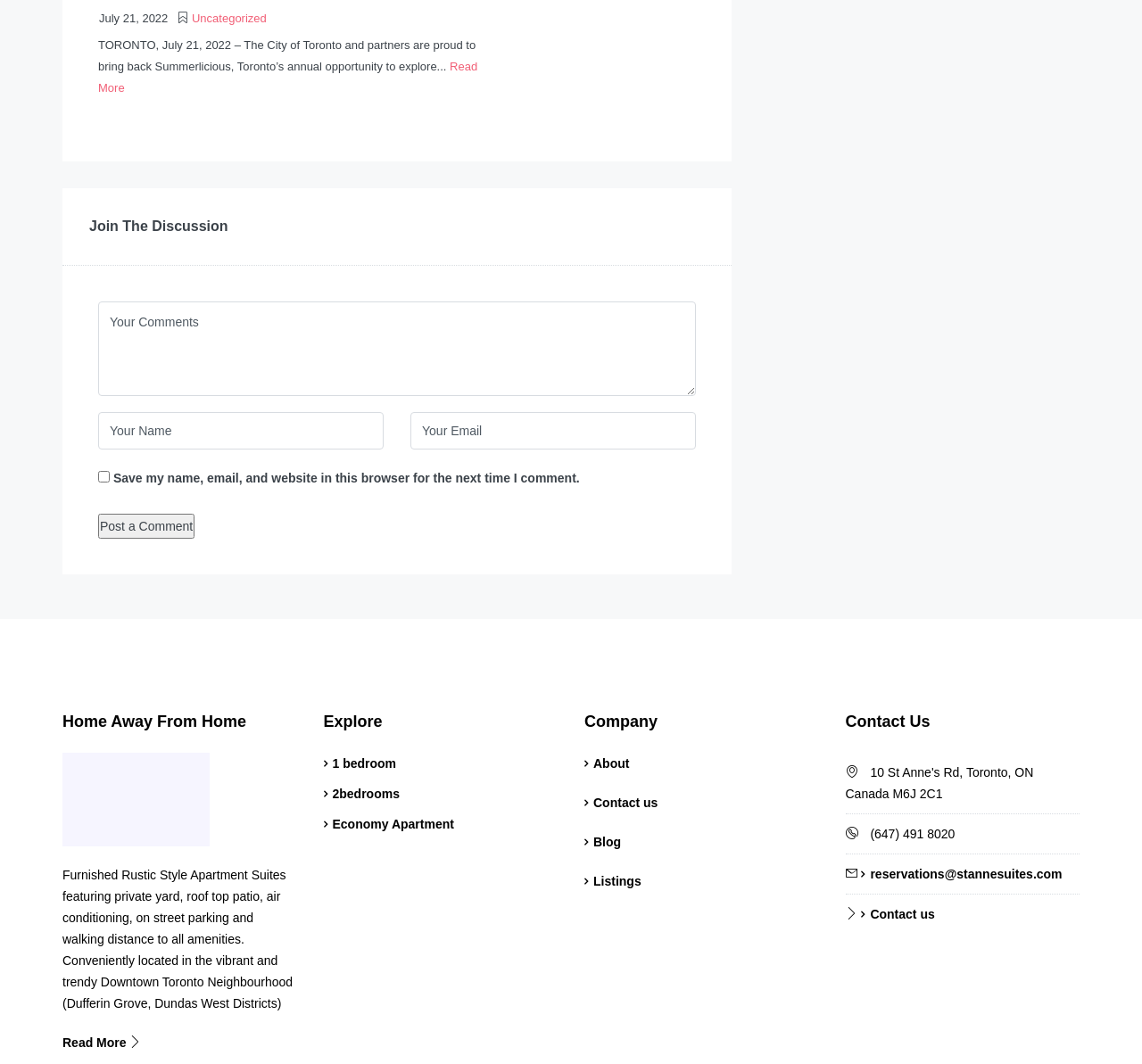Please mark the clickable region by giving the bounding box coordinates needed to complete this instruction: "Read more about Summerlicious".

[0.086, 0.056, 0.418, 0.088]